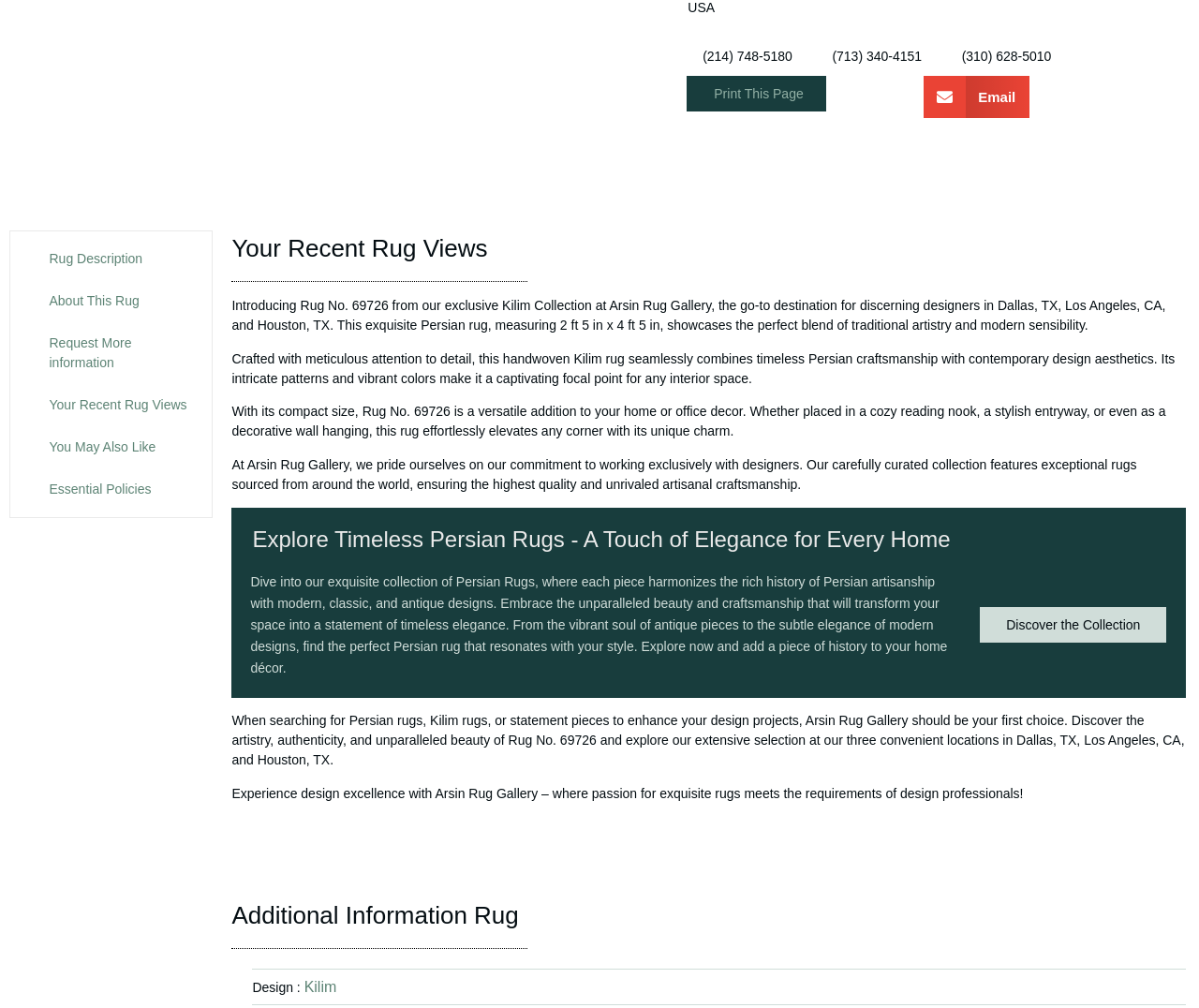Can you find the bounding box coordinates of the area I should click to execute the following instruction: "View rug description"?

[0.023, 0.248, 0.162, 0.267]